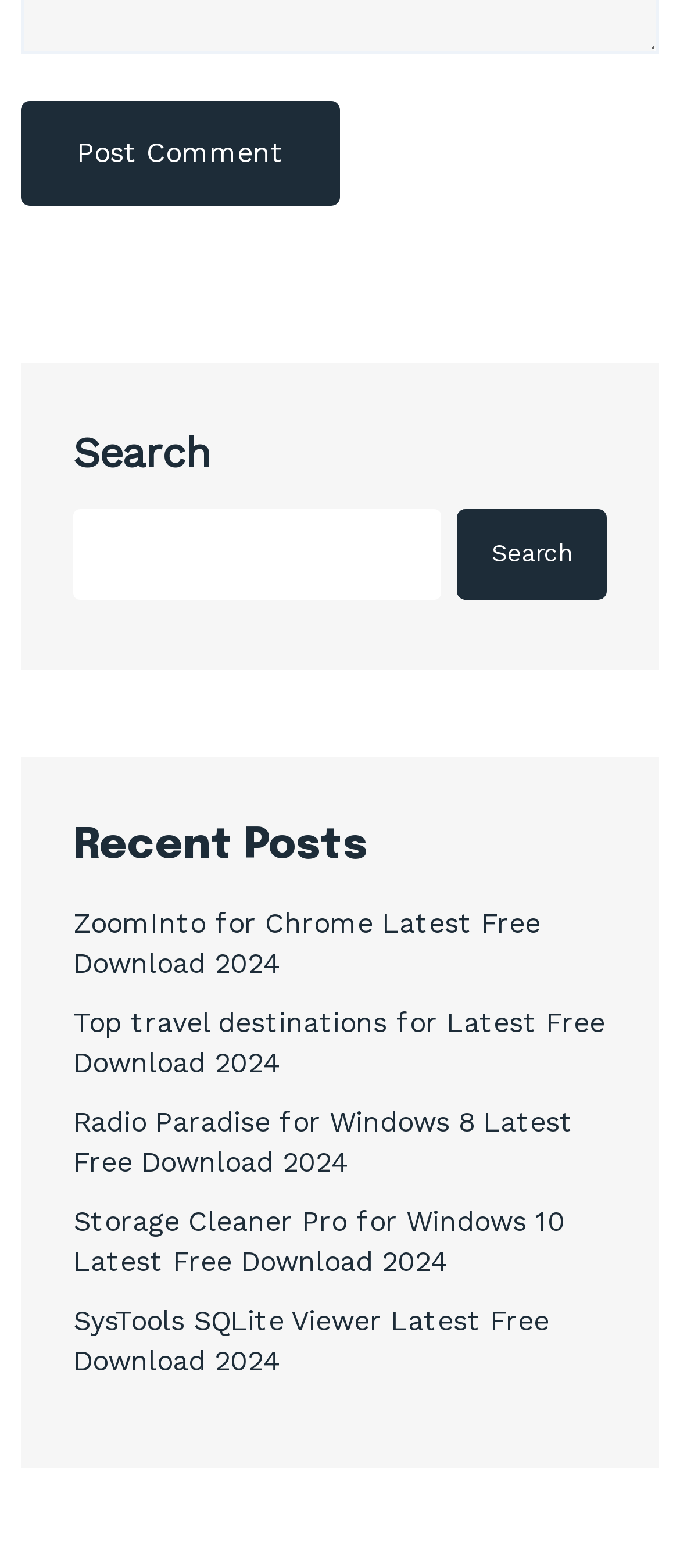Use a single word or phrase to answer the question: 
Is there a search function on the website?

Yes